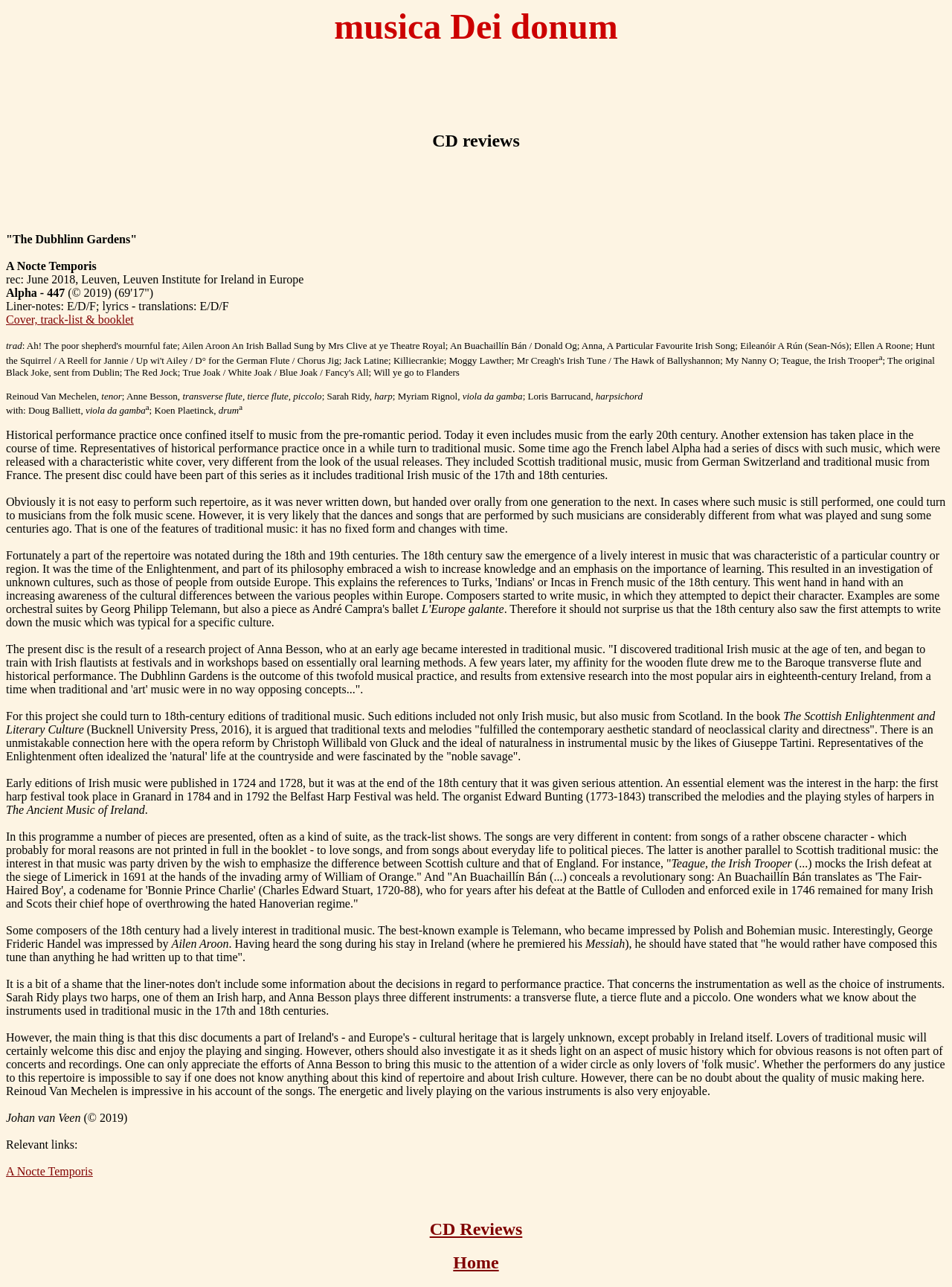Please extract the title of the webpage.

musica Dei donum
